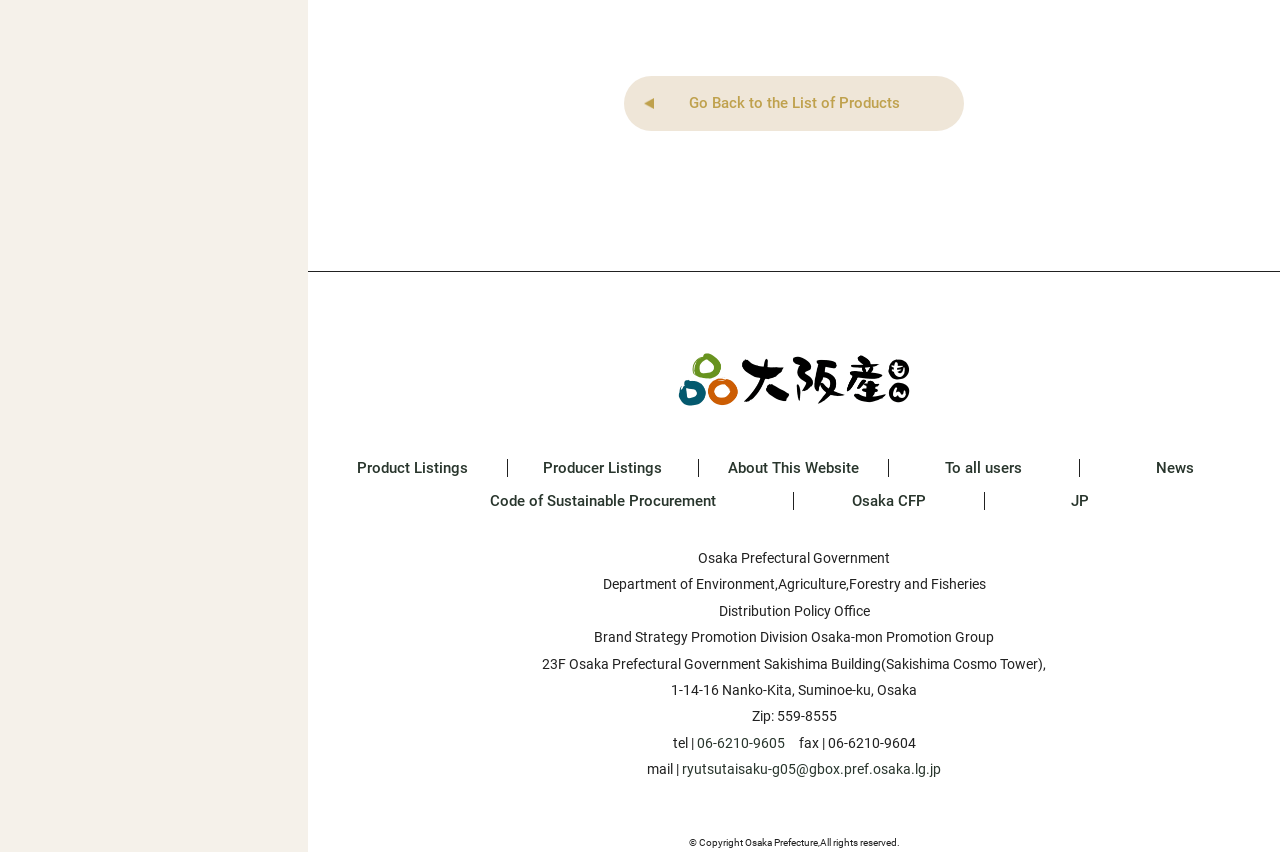Please specify the coordinates of the bounding box for the element that should be clicked to carry out this instruction: "Contact via phone". The coordinates must be four float numbers between 0 and 1, formatted as [left, top, right, bottom].

[0.544, 0.862, 0.613, 0.881]